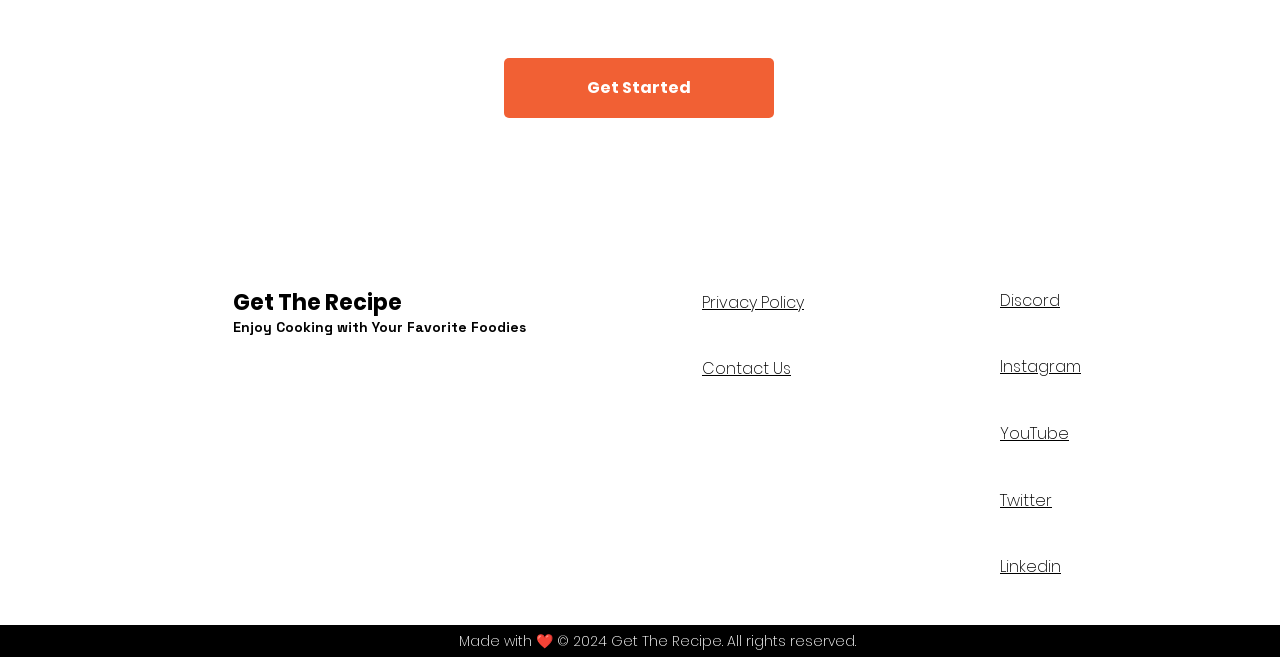What is the tagline of the website?
Based on the image, provide your answer in one word or phrase.

Enjoy Cooking with Your Favorite Foodies